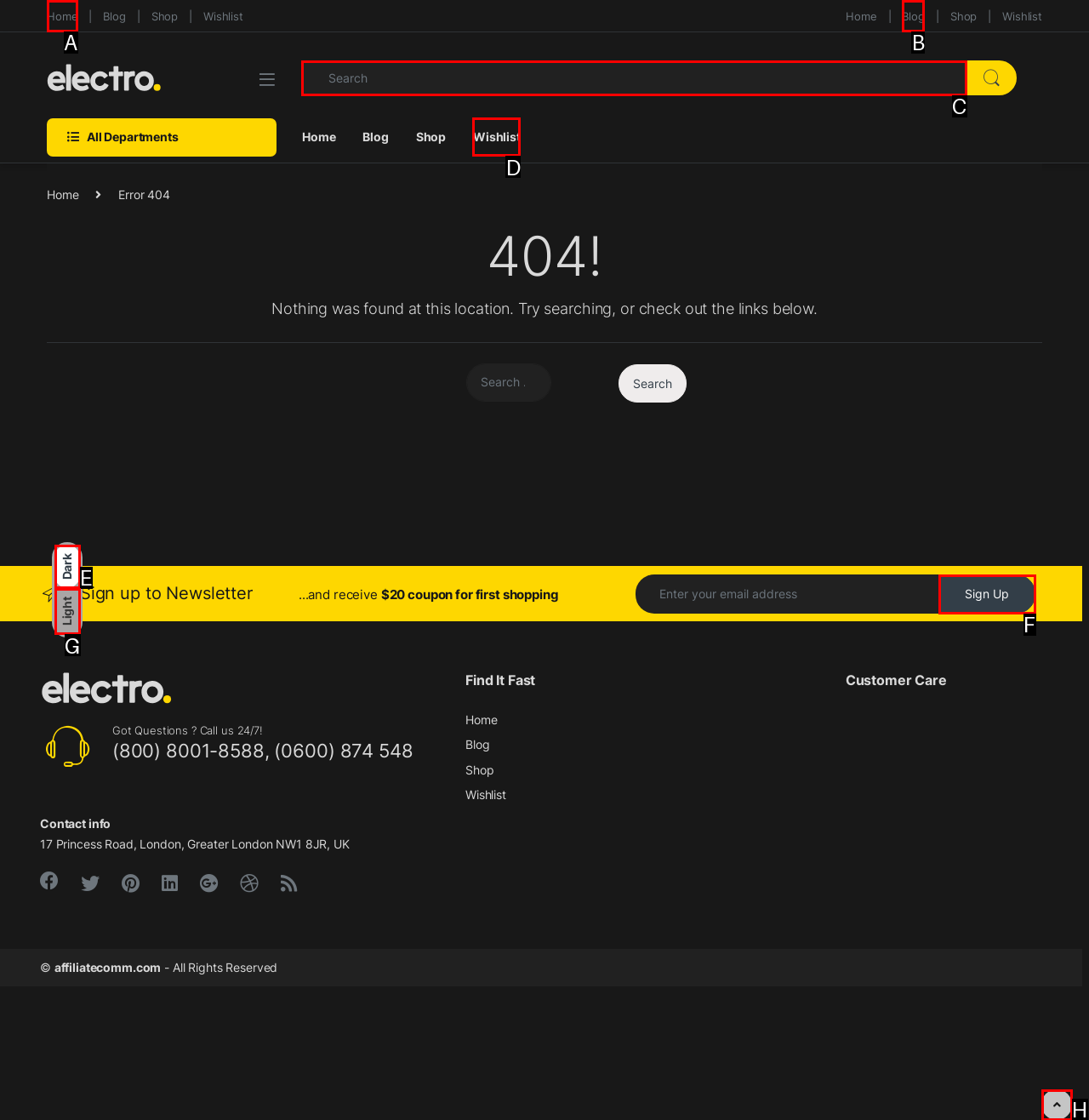Determine which HTML element to click for this task: Sign up to Newsletter Provide the letter of the selected choice.

F